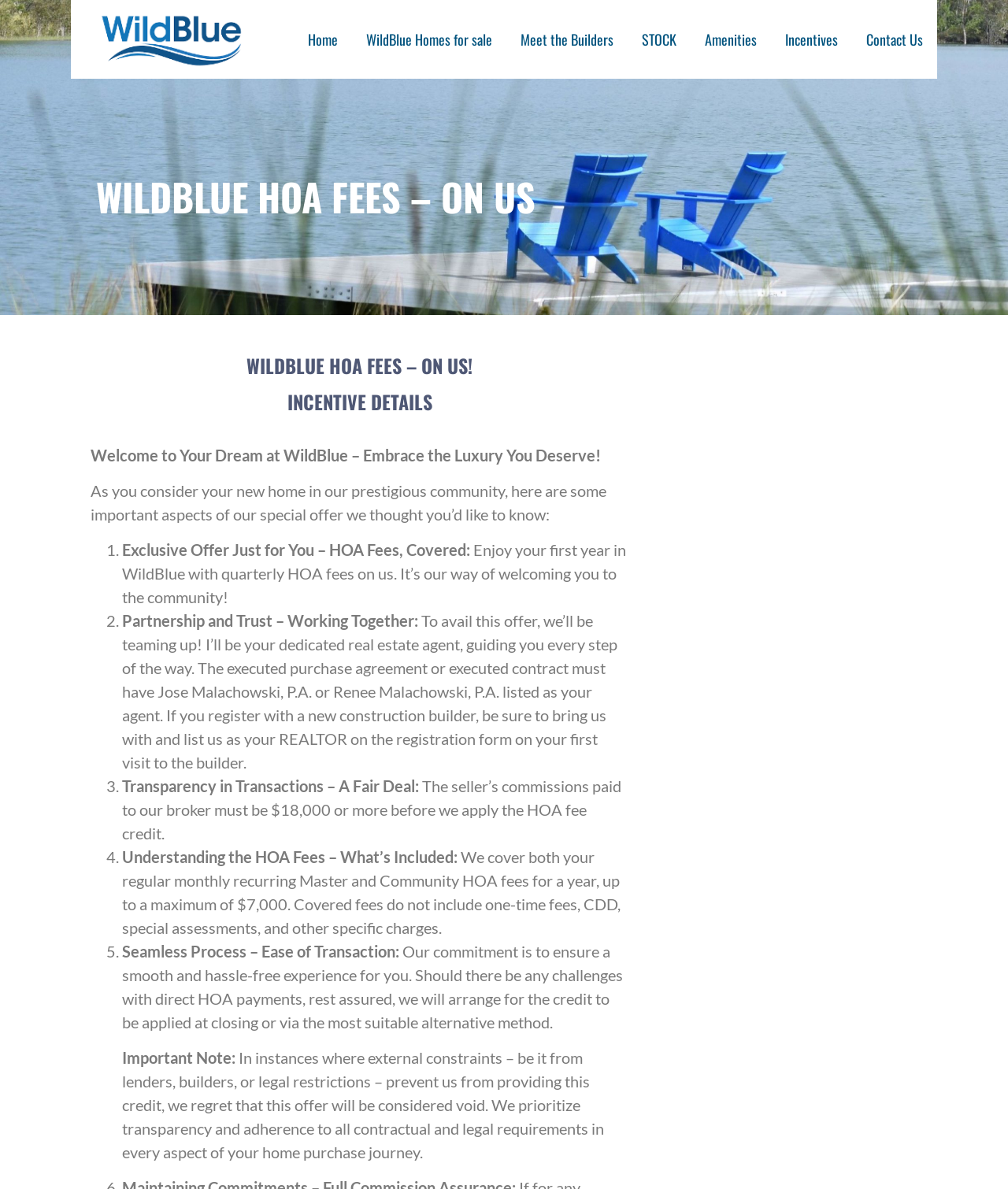What is the maximum amount of HOA fees covered?
Please provide a single word or phrase as your answer based on the image.

$7,000